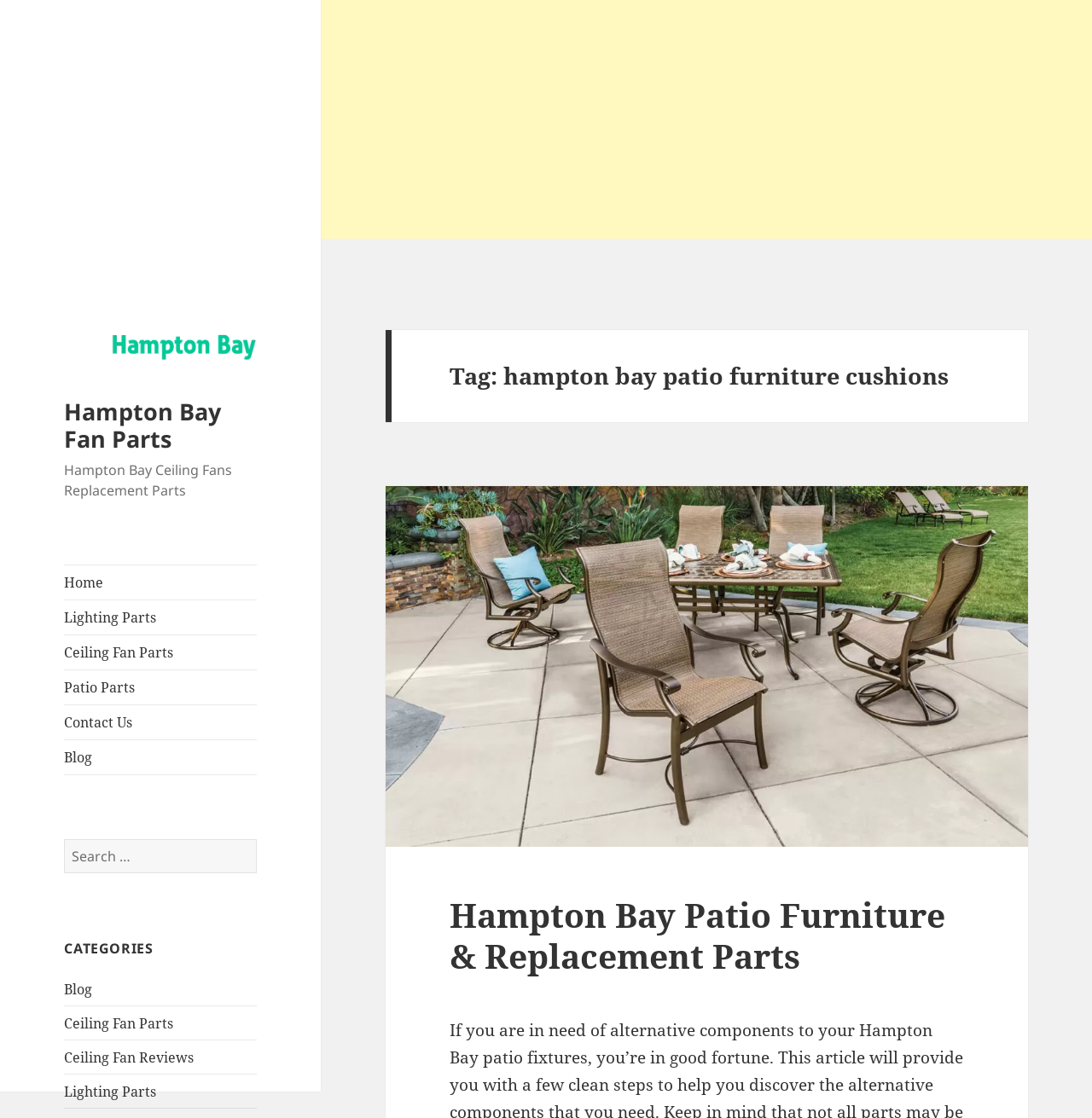Describe the webpage in detail, including text, images, and layout.

This webpage is about Hampton Bay patio furniture cushions and replacement parts. At the top, there is an advertisement iframe that spans almost the entire width of the page. Below the advertisement, there are several links to related pages, including Hampton Bay Ceiling Fans Parts, Hampton Bay Fan Parts, and more. These links are accompanied by small images.

To the right of these links, there is a section with a heading that reads "Hampton Bay Ceiling Fans Replacement Parts". Below this heading, there are several links to different categories, including Home, Lighting Parts, Ceiling Fan Parts, Patio Parts, Contact Us, and Blog.

Further down the page, there is a search bar with a button labeled "Search". Above the search bar, there is a heading that reads "CATEGORIES", followed by links to various categories, including Blog, Ceiling Fan Parts, Ceiling Fan Reviews, and Lighting Parts.

The main content of the page is divided into sections, each with its own heading. The first section has a heading that reads "Tag: hampton bay patio furniture cushions", and it contains a link to a page about Hampton Bay Patio Furniture & Replacement Parts. This link is repeated below, along with a heading that reads "Hampton Bay Patio Furniture & Replacement Parts".